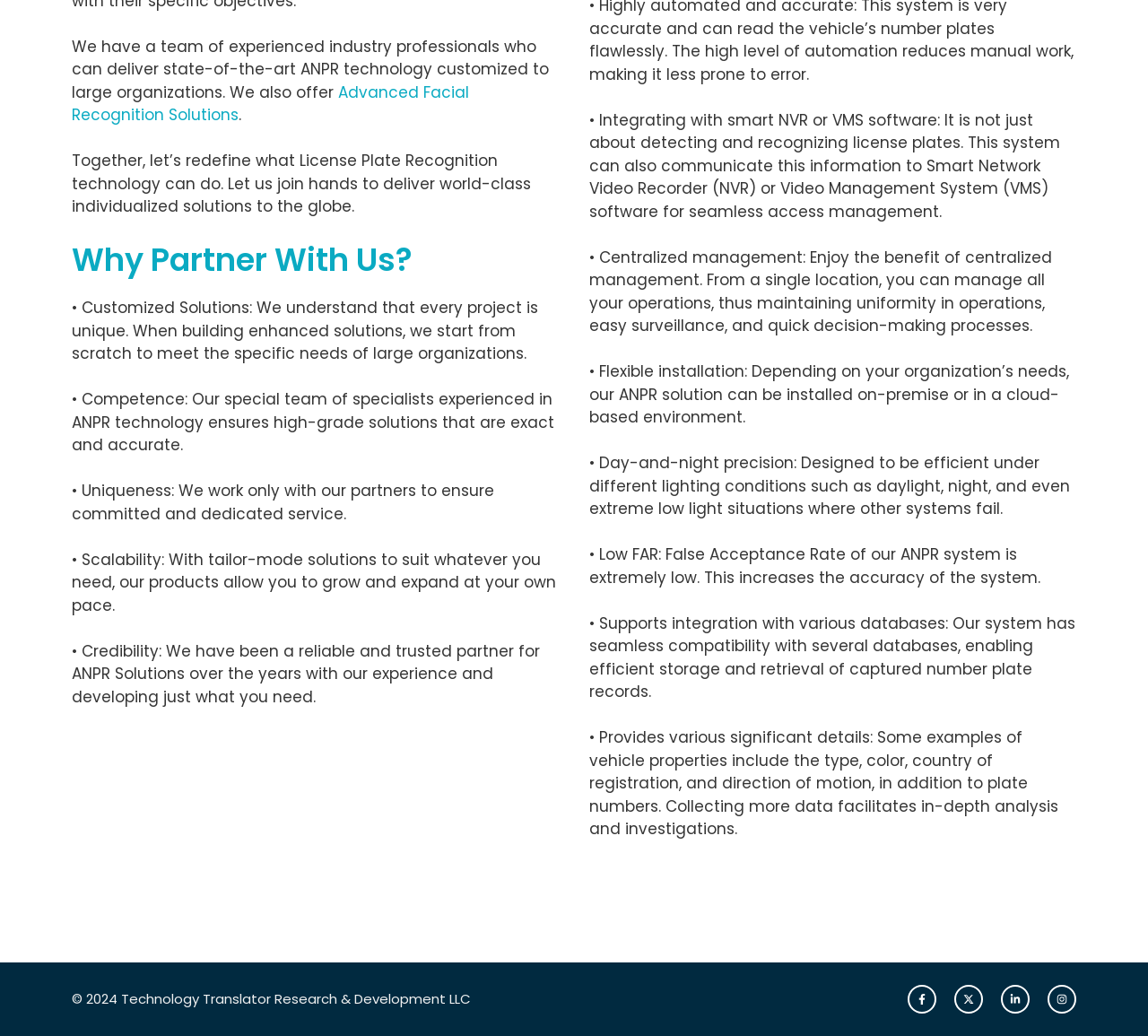What is the main purpose of the company?
Please respond to the question thoroughly and include all relevant details.

The main purpose of the company is to deliver state-of-the-art ANPR technology customized to large organizations, as stated in the first paragraph of the webpage.